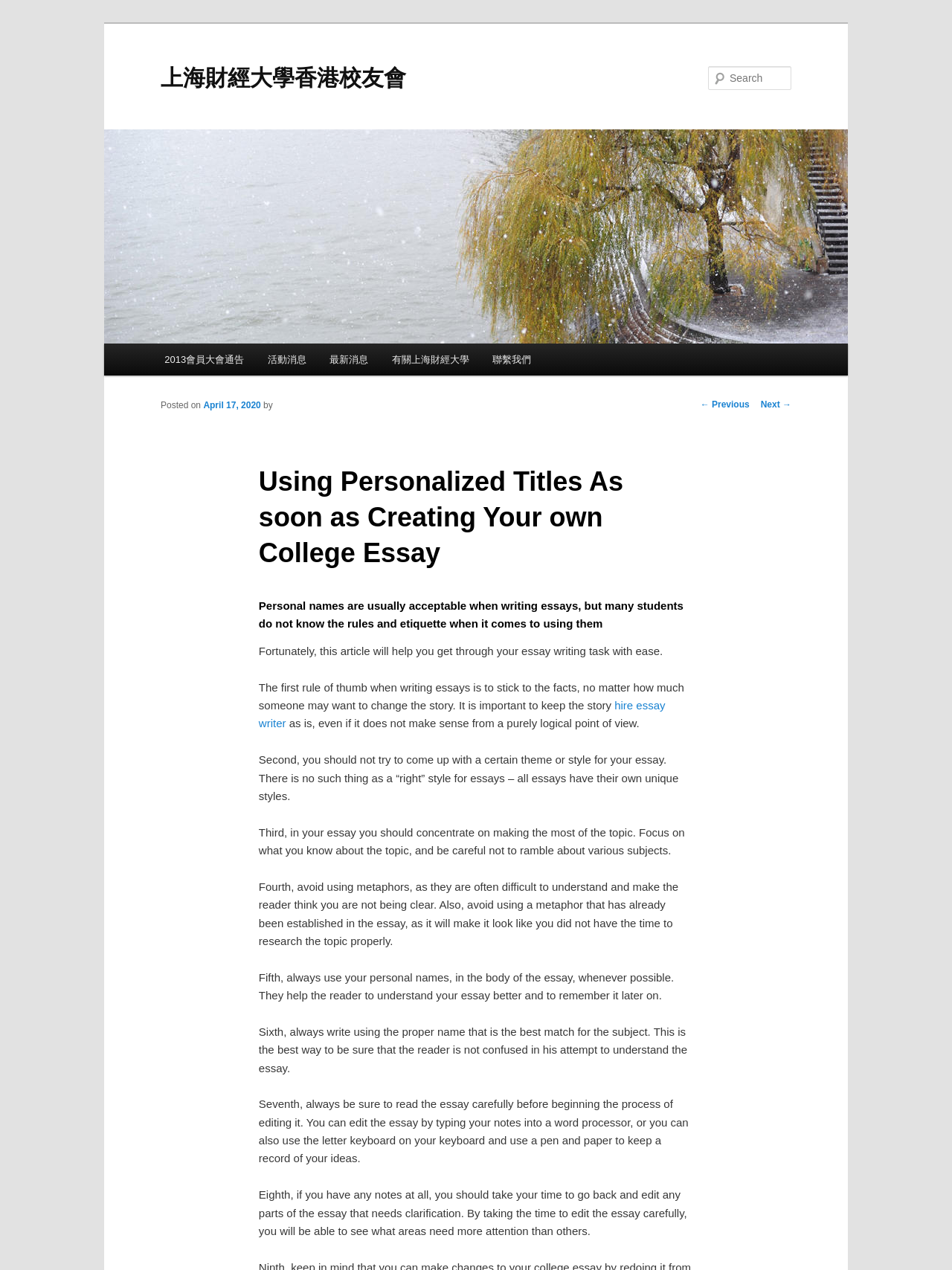Specify the bounding box coordinates of the area that needs to be clicked to achieve the following instruction: "Click on 'Next →'".

[0.799, 0.315, 0.831, 0.323]